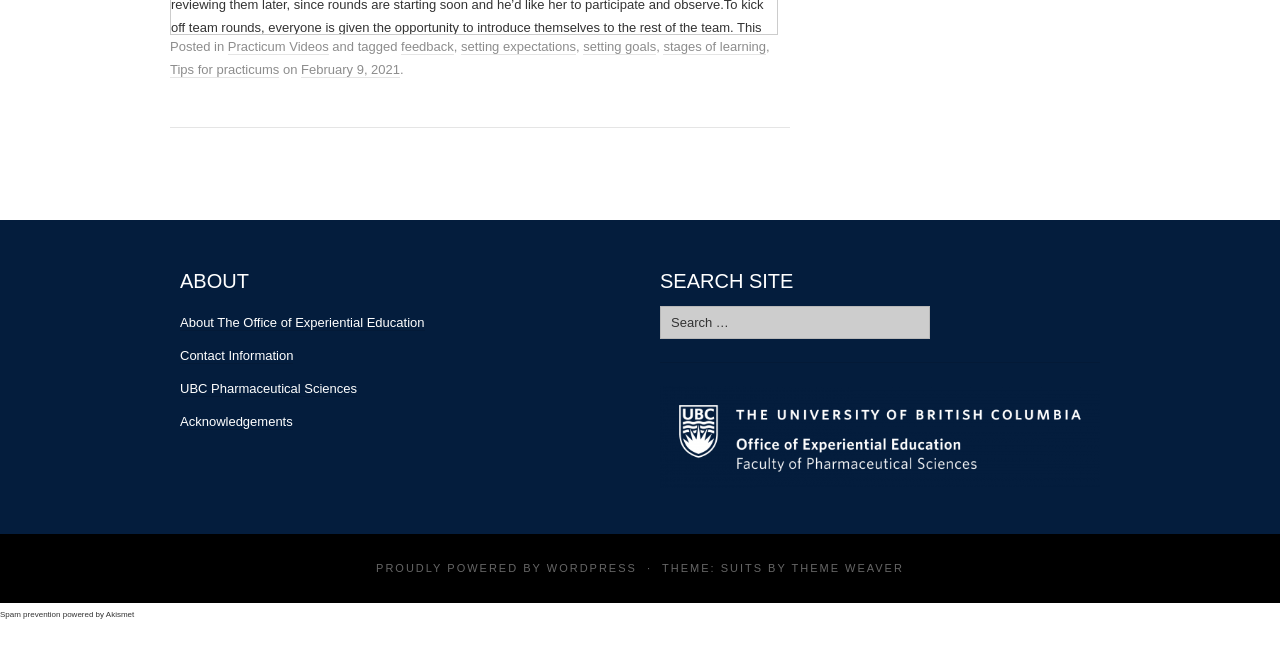Show the bounding box coordinates for the HTML element as described: "Acknowledgements".

[0.141, 0.638, 0.229, 0.662]